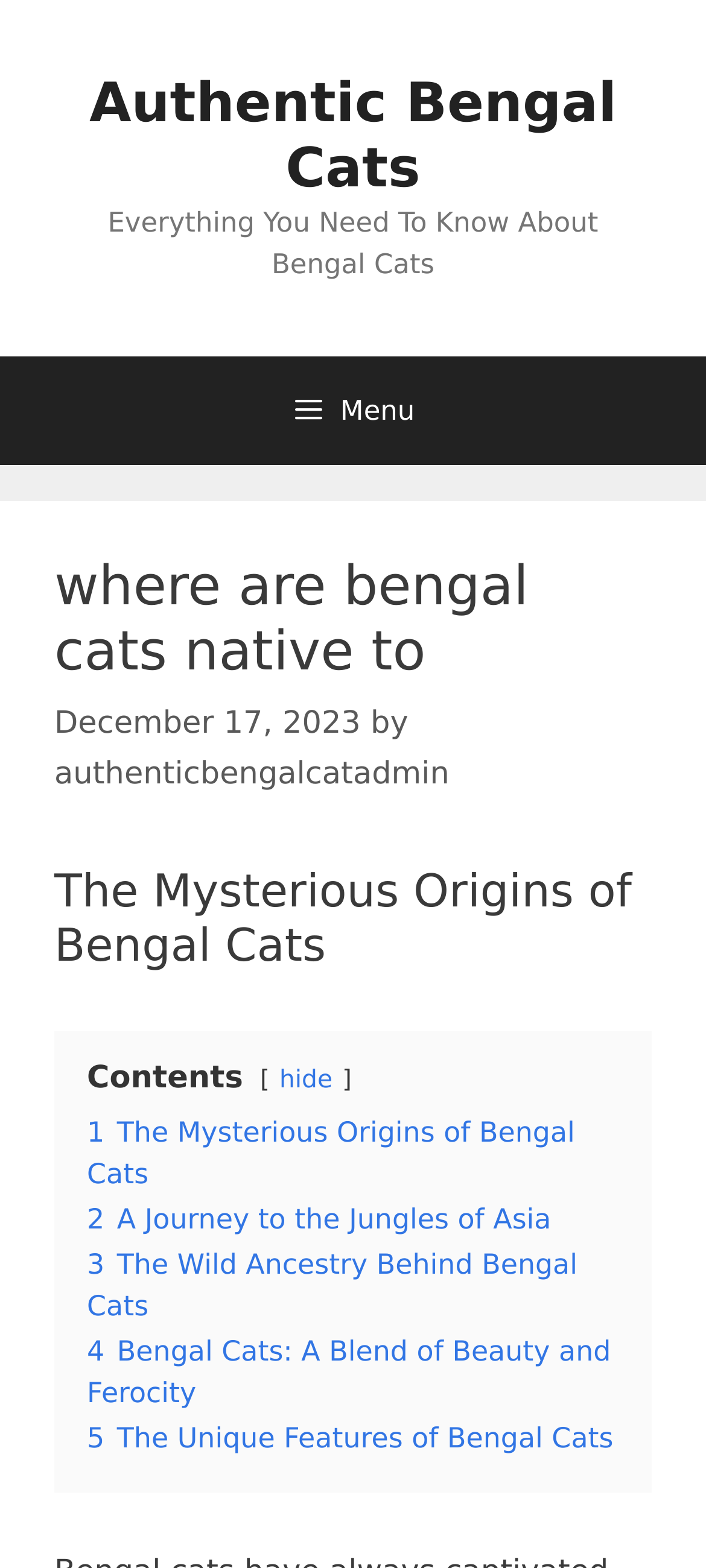Locate the bounding box coordinates of the element that needs to be clicked to carry out the instruction: "Read the article about the mysterious origins of Bengal cats". The coordinates should be given as four float numbers ranging from 0 to 1, i.e., [left, top, right, bottom].

[0.077, 0.551, 0.923, 0.62]